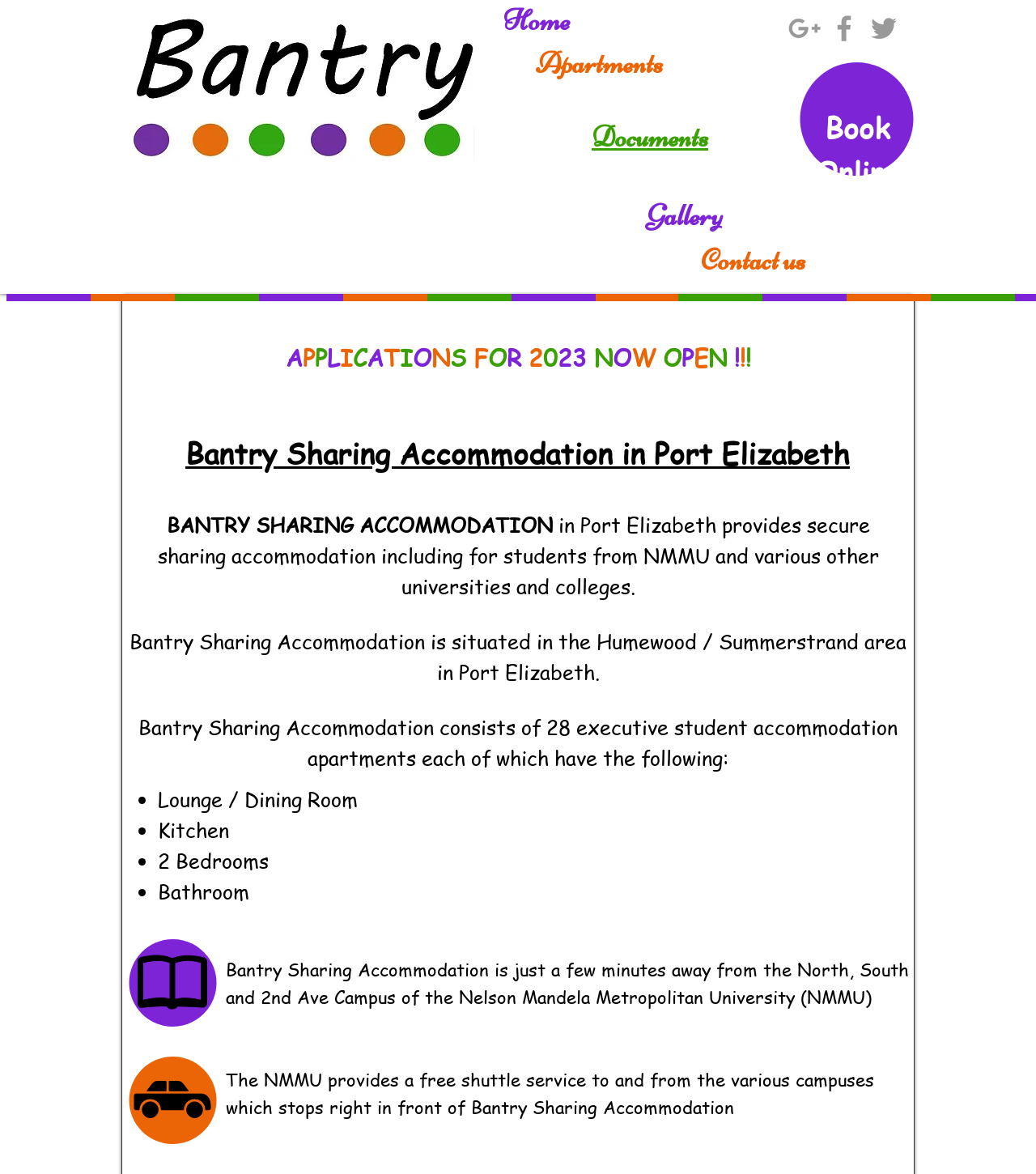How many apartments are in Bantry Sharing Accommodation?
Using the image, provide a concise answer in one word or a short phrase.

28